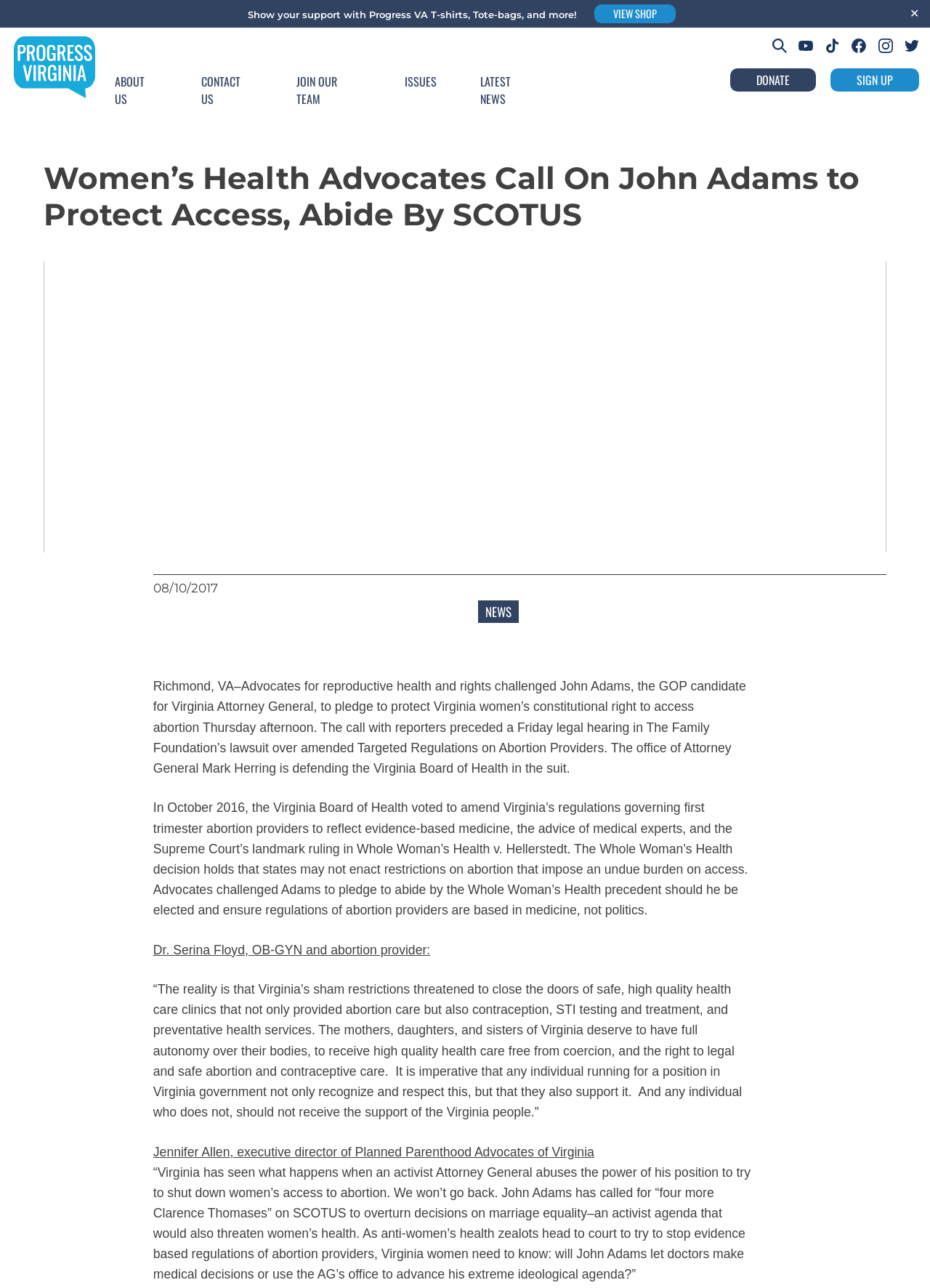What is the date mentioned in the webpage?
Using the visual information, respond with a single word or phrase.

08/10/2017